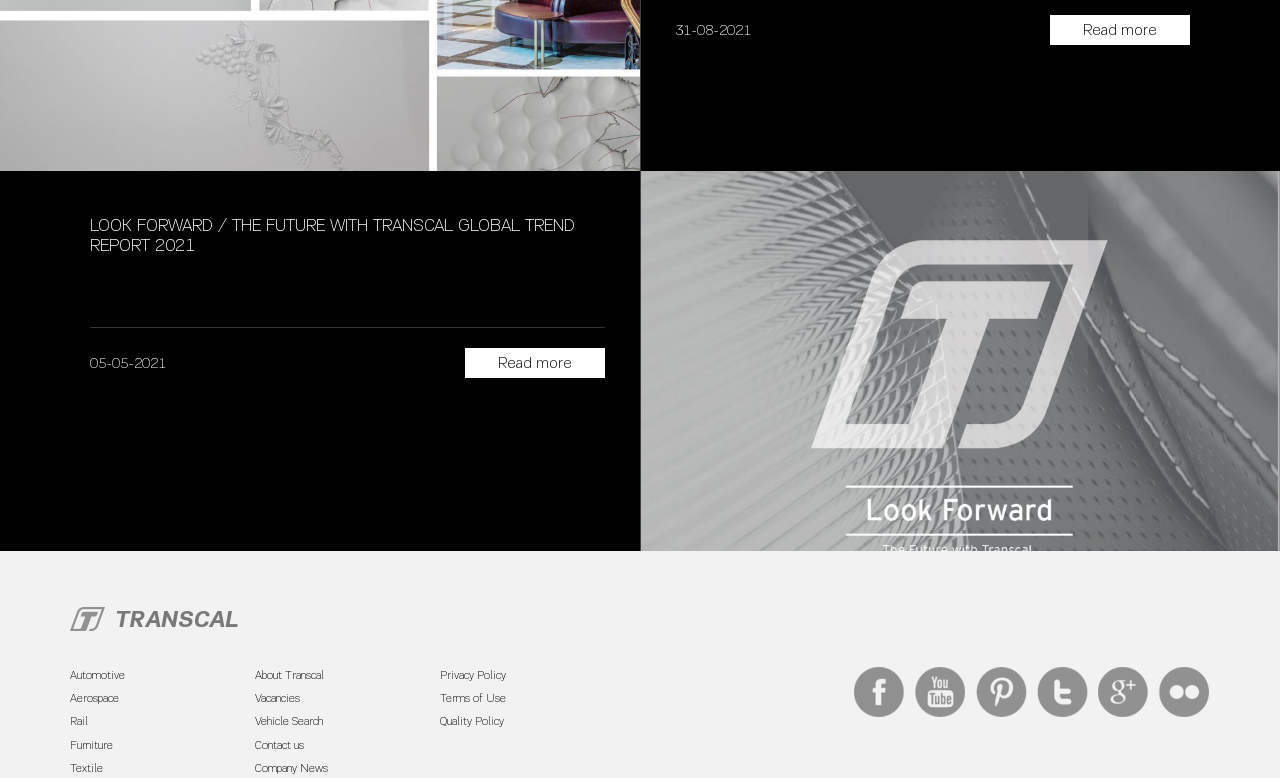Refer to the image and provide an in-depth answer to the question:
What is the date of the latest article?

I found the date '31-08-2021' at the top of the webpage, which seems to be the date of the latest article.